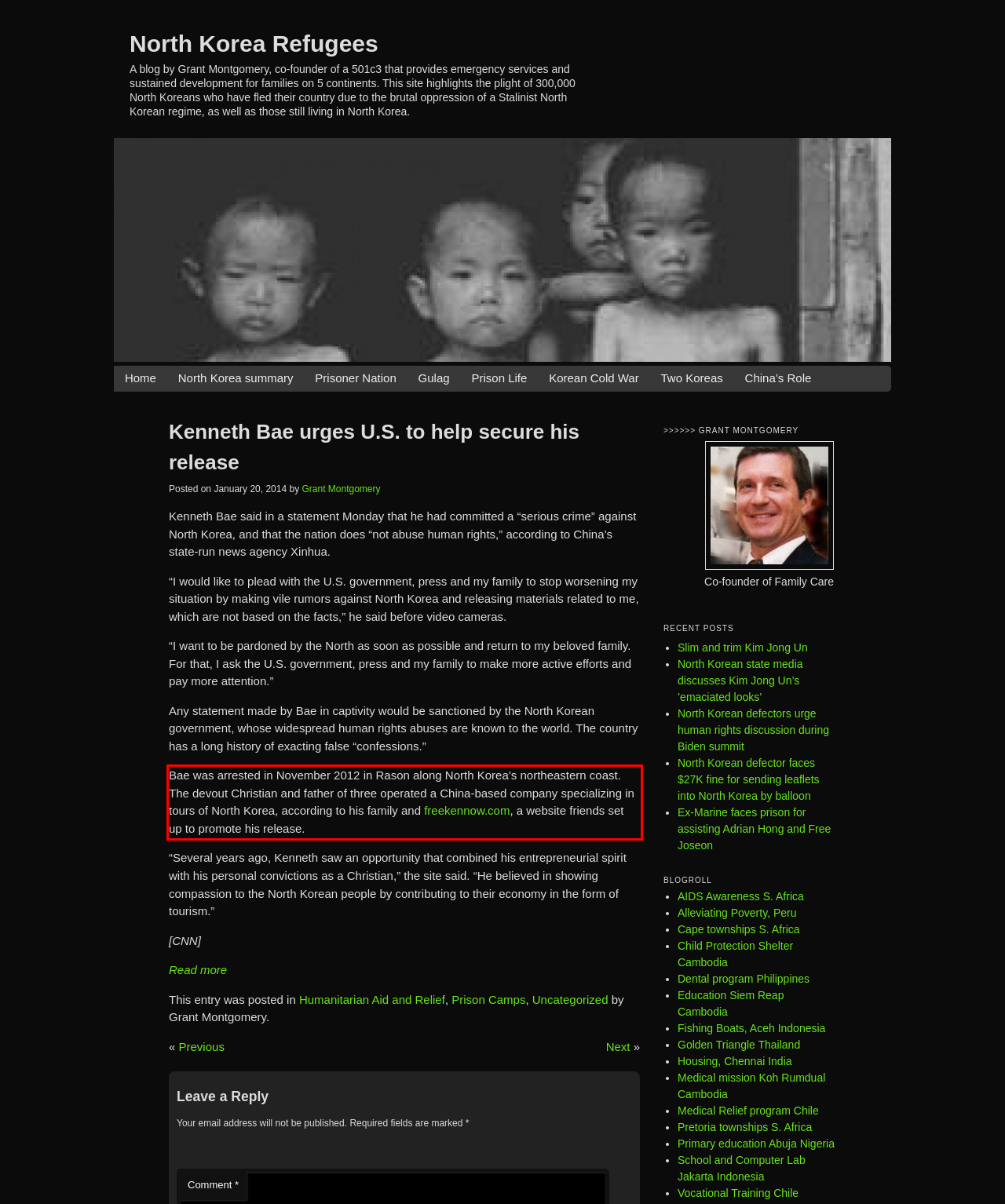View the screenshot of the webpage and identify the UI element surrounded by a red bounding box. Extract the text contained within this red bounding box.

Bae was arrested in November 2012 in Rason along North Korea’s northeastern coast. The devout Christian and father of three operated a China-based company specializing in tours of North Korea, according to his family and freekennow.com, a website friends set up to promote his release.